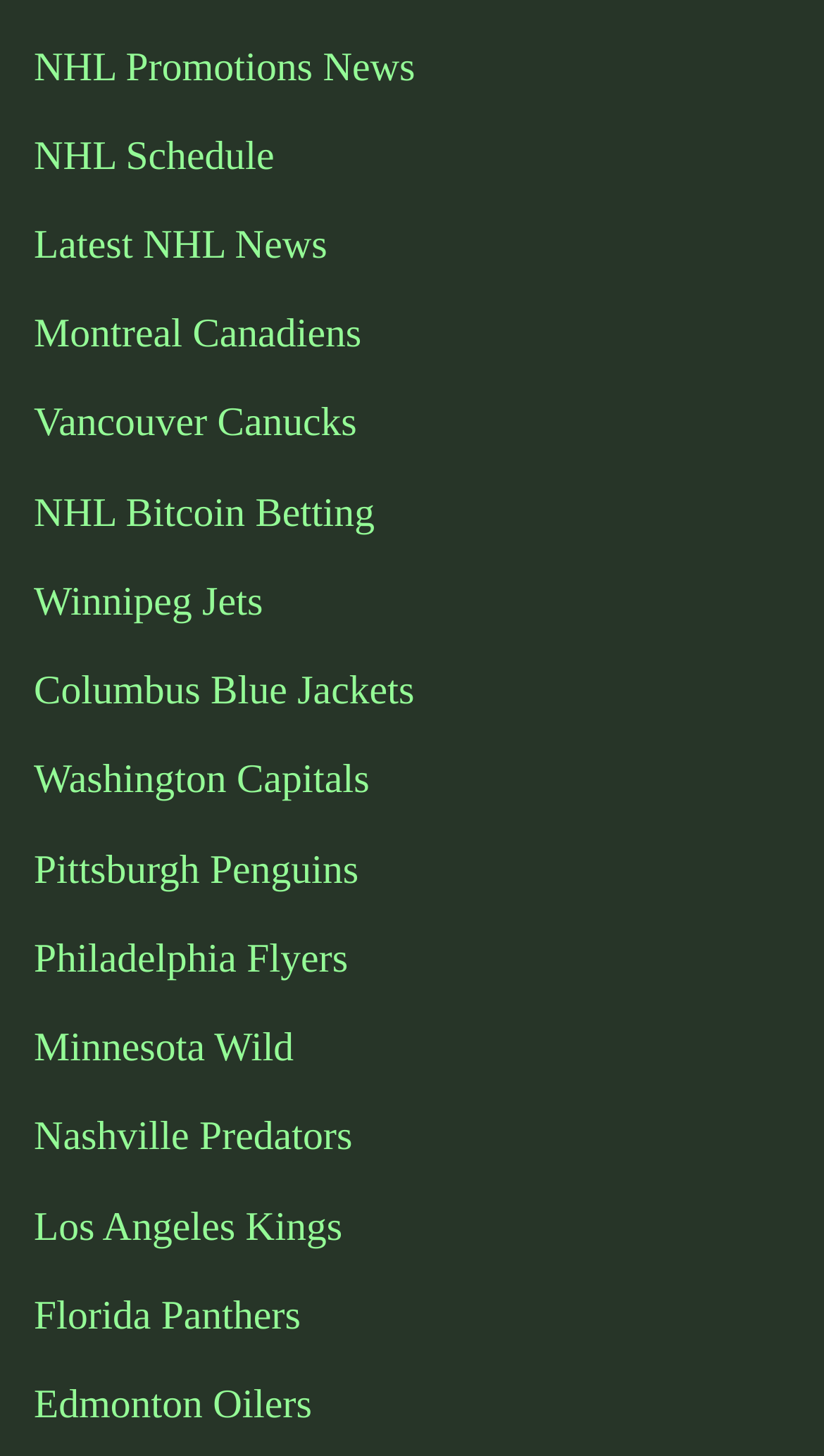Determine the bounding box coordinates of the region I should click to achieve the following instruction: "Learn about NHL Bitcoin Betting". Ensure the bounding box coordinates are four float numbers between 0 and 1, i.e., [left, top, right, bottom].

[0.041, 0.333, 1.0, 0.375]